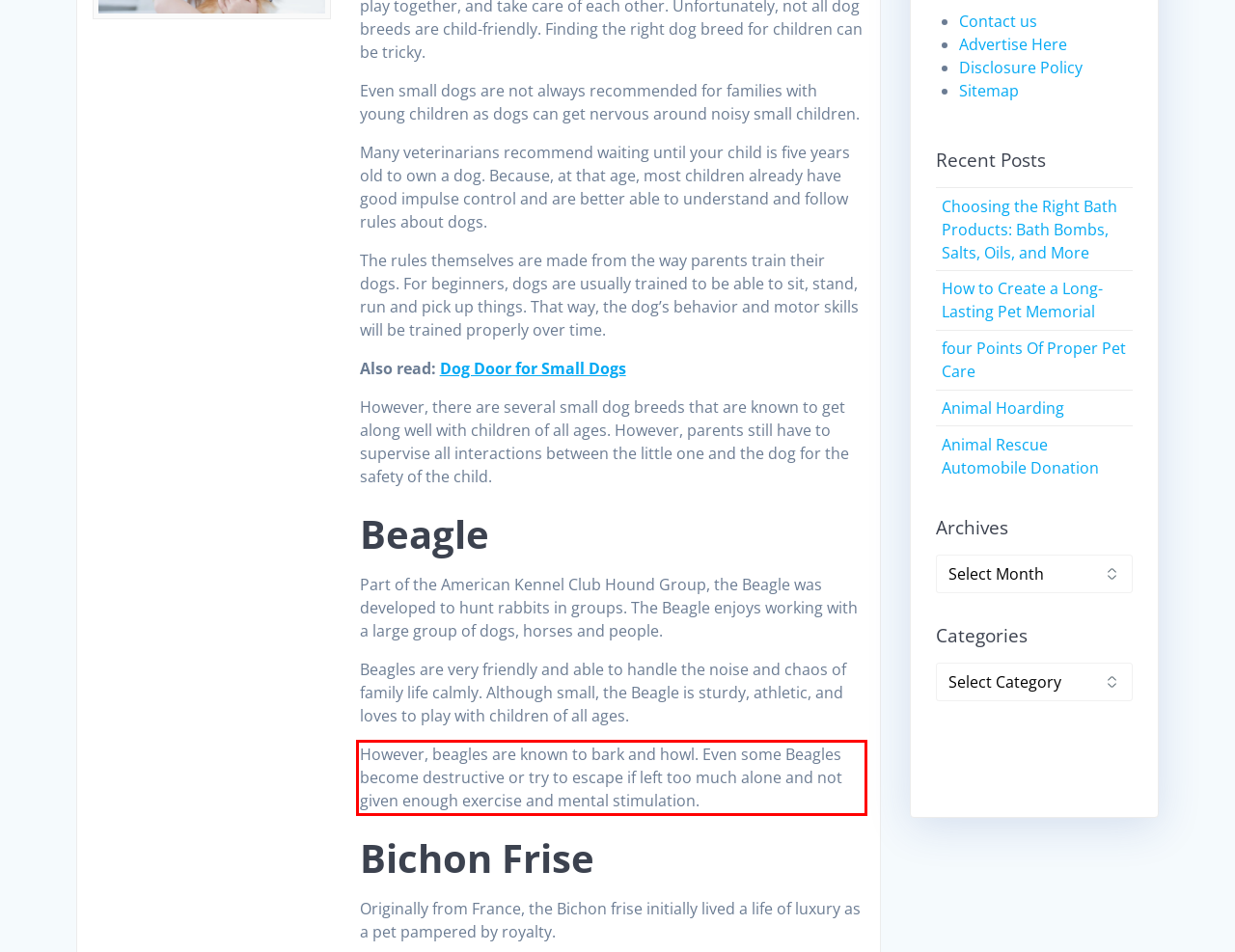You are provided with a screenshot of a webpage that includes a red bounding box. Extract and generate the text content found within the red bounding box.

However, beagles are known to bark and howl. Even some Beagles become destructive or try to escape if left too much alone and not given enough exercise and mental stimulation.